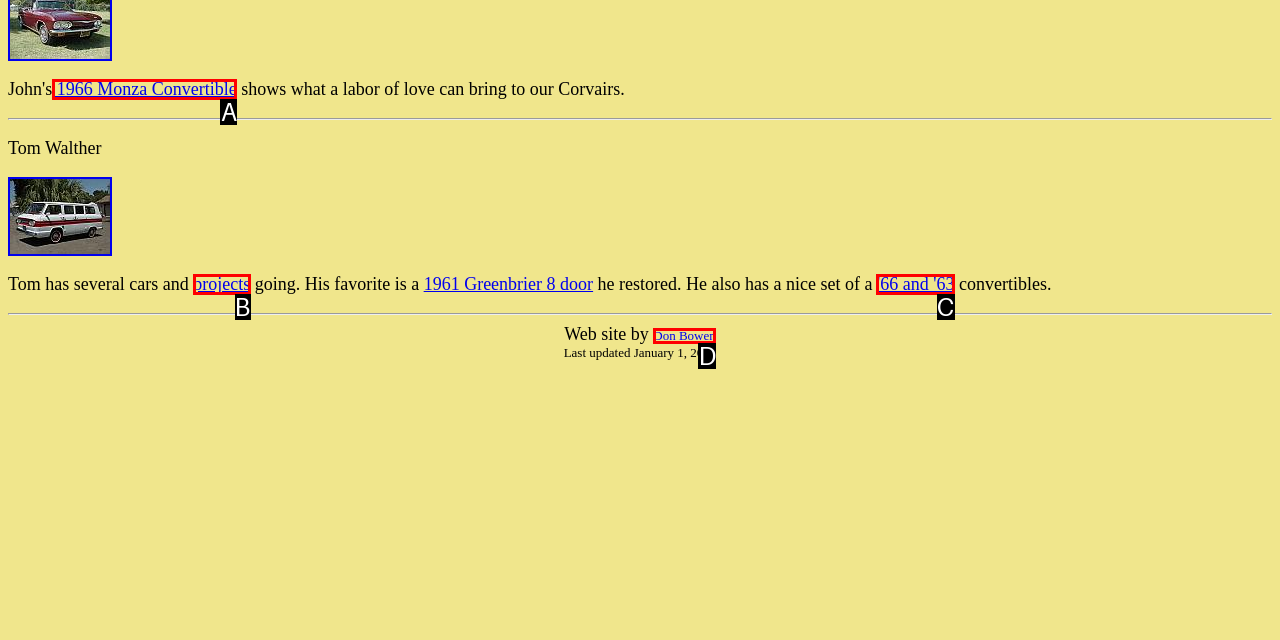Determine the option that best fits the description: Don Bowen
Reply with the letter of the correct option directly.

D